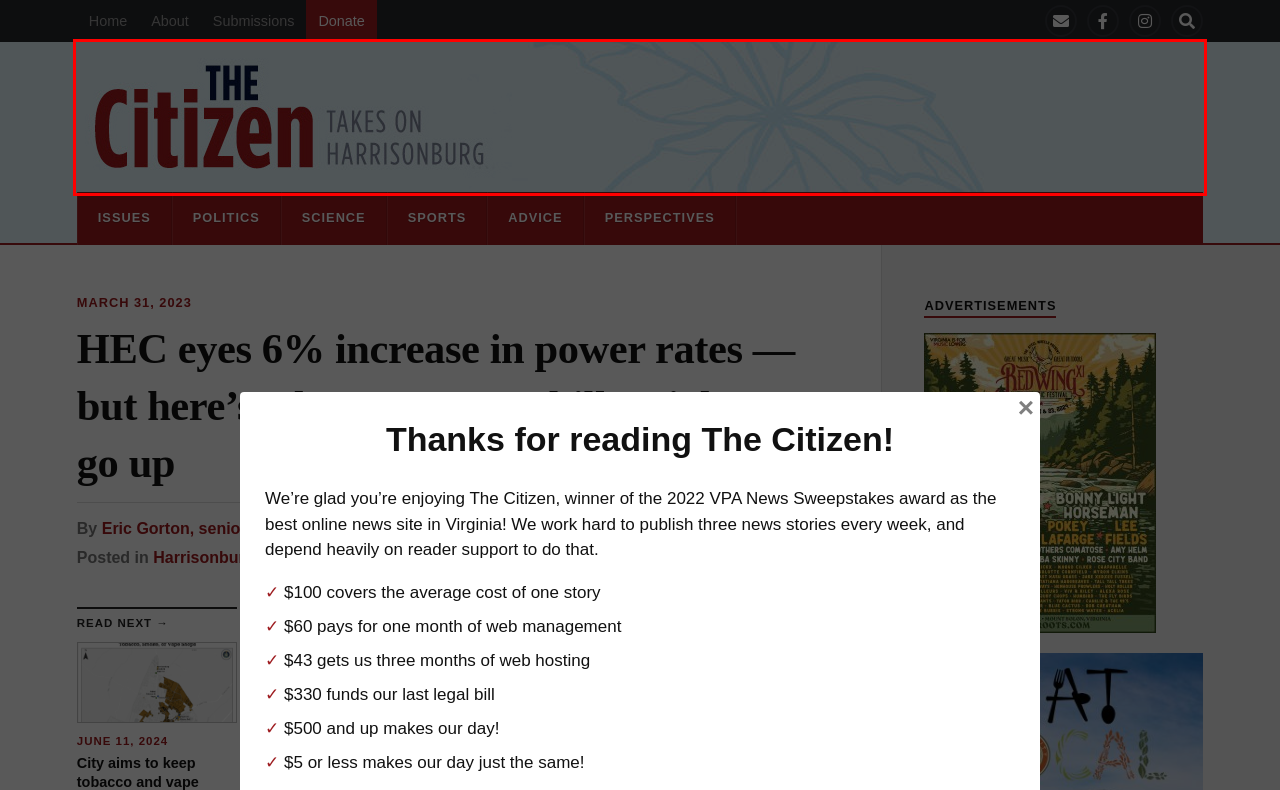Given a screenshot of a webpage with a red bounding box around a UI element, please identify the most appropriate webpage description that matches the new webpage after you click on the element. Here are the candidates:
A. HEC helped millions keep lights on during Christmas cold snap
B. The Harrisonburg Citizen | Latest news for Harrisonburg, Virginia
C. Event to celebrate teachers as the 2023-24 school year ends
D. Scalpel … forceps … robot?
E. RCPS board leaves Va. School Board Assoc. for conservative group
F. Perspectives | The Harrisonburg Citizen
G. Author: Eric Gorton | The Harrisonburg Citizen
H. About | The Harrisonburg Citizen

B